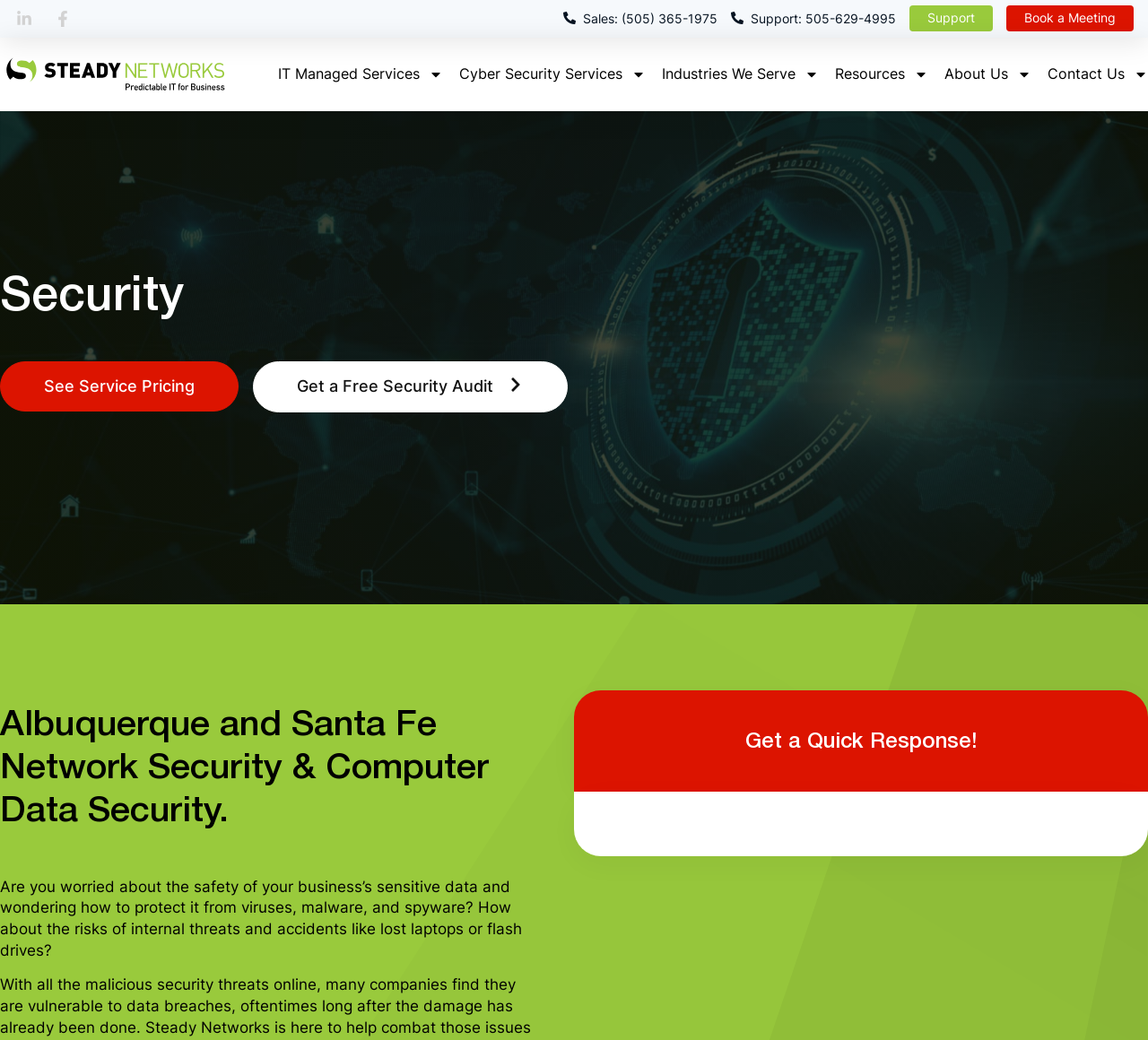What is the company's approach to security?
Can you provide a detailed and comprehensive answer to the question?

I inferred the company's approach to security by looking at the overall structure and content of the webpage. The emphasis on organization, protection, and security assessment suggests that the company takes a comprehensive and organized approach to security.